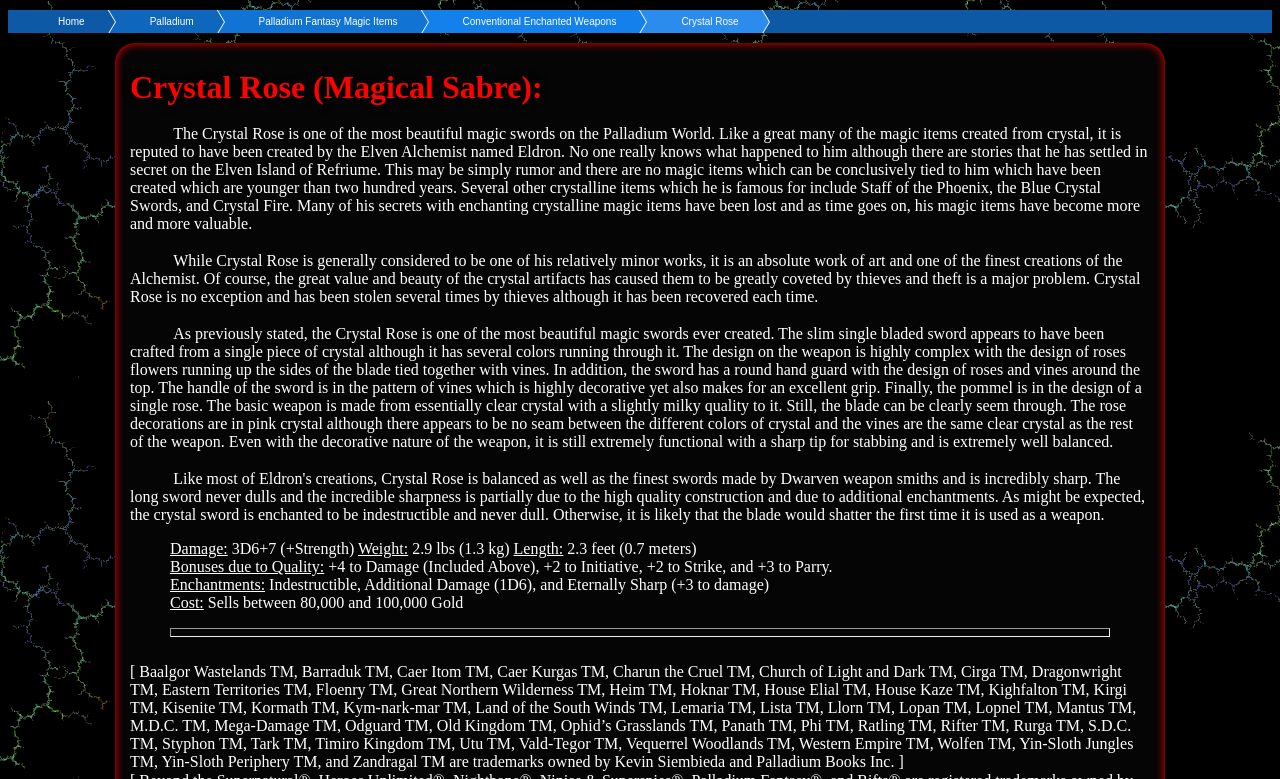What is the length of the Crystal Rose?
Your answer should be a single word or phrase derived from the screenshot.

2.3 feet (0.7 meters)